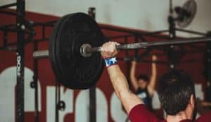Answer the question below in one word or phrase:
What is happening in the background?

Another person is working out